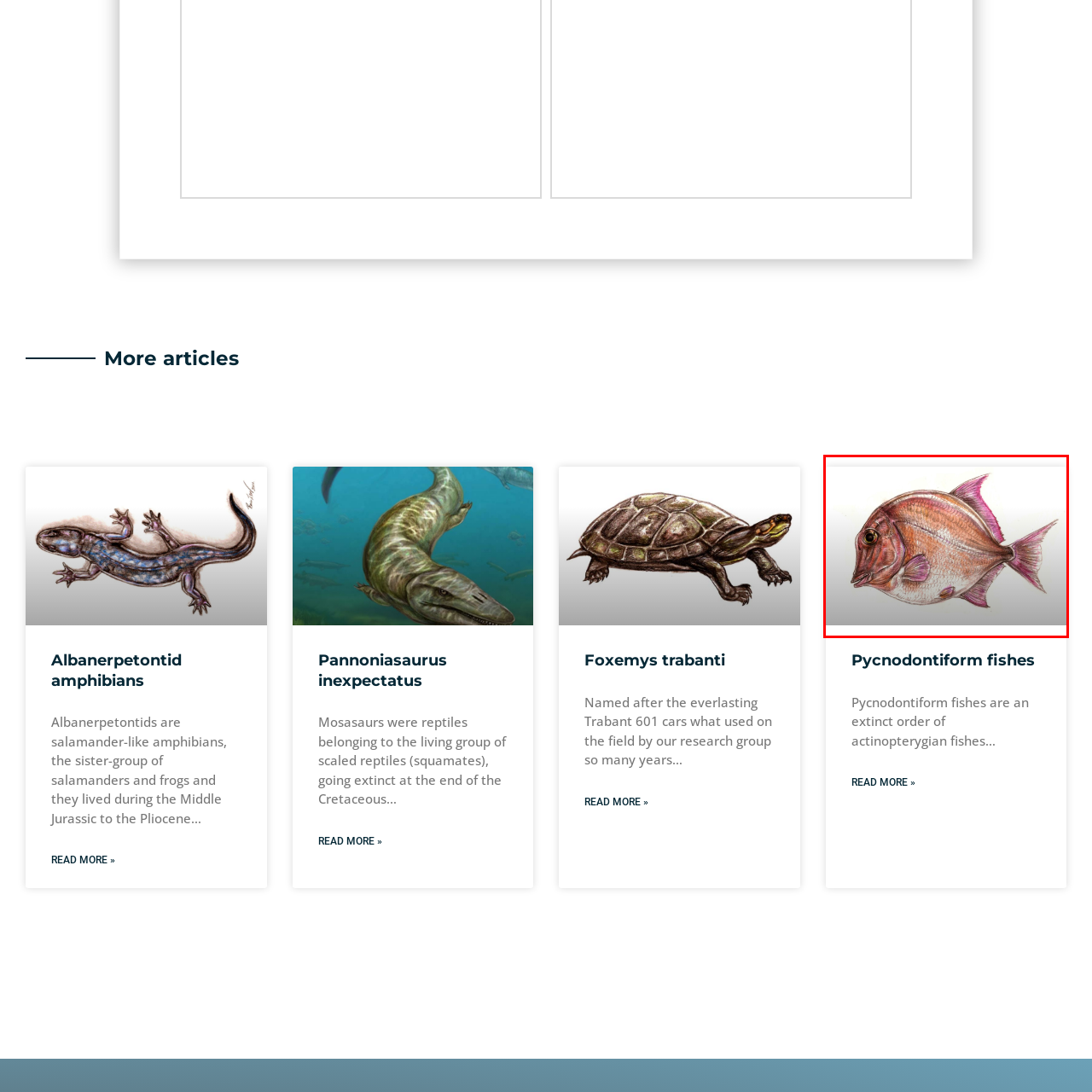Elaborate on the image contained within the red outline, providing as much detail as possible.

This illustration depicts the reconstruction of the Iharkút pycnodontid fish, created by artist Tibor Pecsics. The fish exhibits a distinctive shape with a large, laterally flattened body and vibrant pinkish hues on its fins and tail, contrasting against its more subdued body color. Pycnodontiform fishes represent an extinct order of actinopterygian fishes, known for their unique dentition and robust body structure. The artwork captures both the anatomical features and aesthetic details that characterize these ancient aquatic creatures, offering a glimpse into the biodiversity that thrived in prehistoric waters.